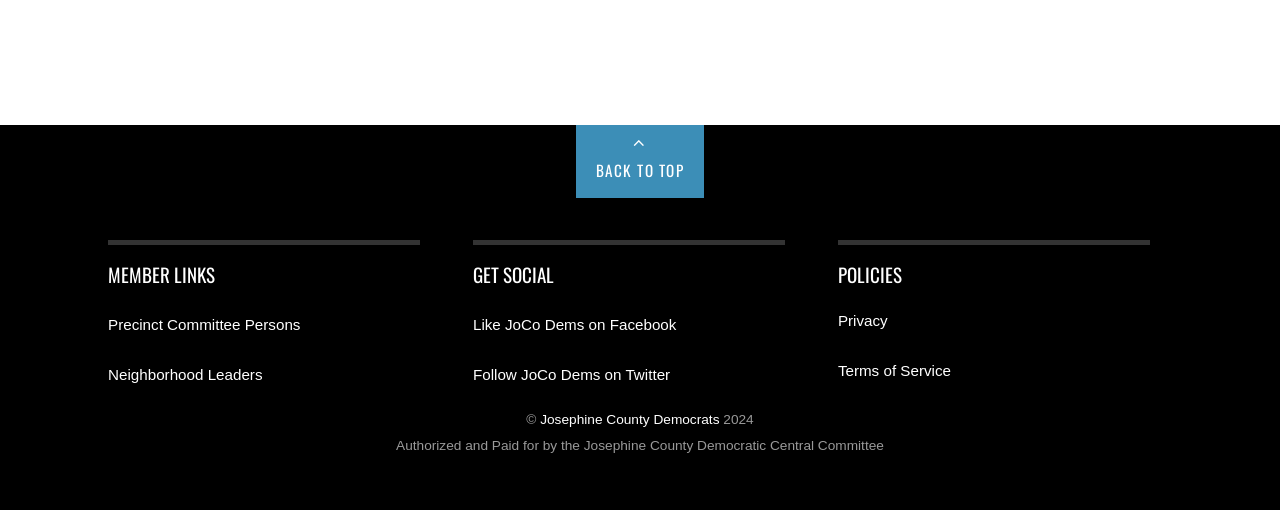What are the three categories of links on the webpage?
Look at the image and respond with a one-word or short-phrase answer.

MEMBER LINKS, GET SOCIAL, POLICIES